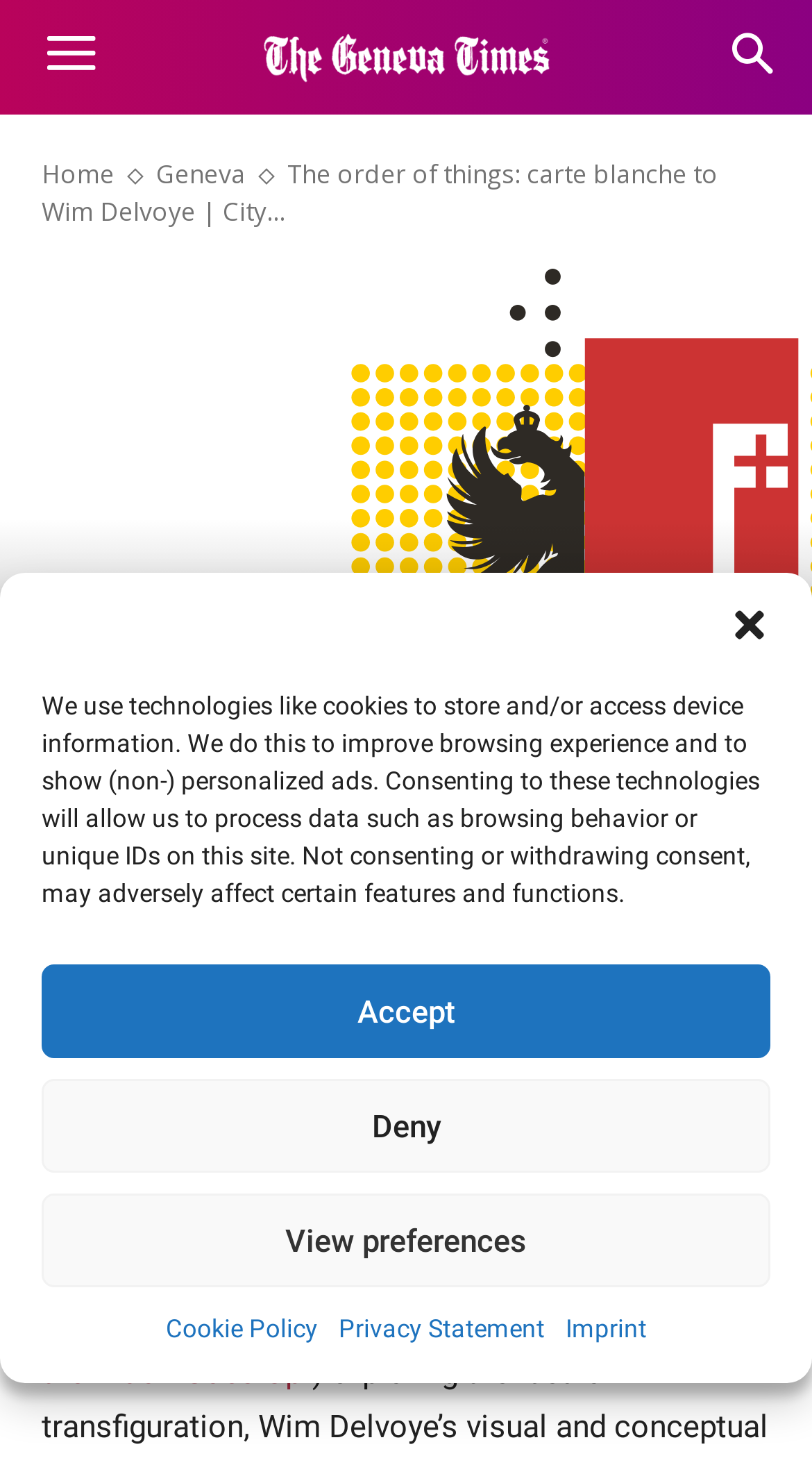Point out the bounding box coordinates of the section to click in order to follow this instruction: "Check the article about When the Sun Goes Down and the Moon Goes Up".

[0.051, 0.886, 0.946, 0.949]